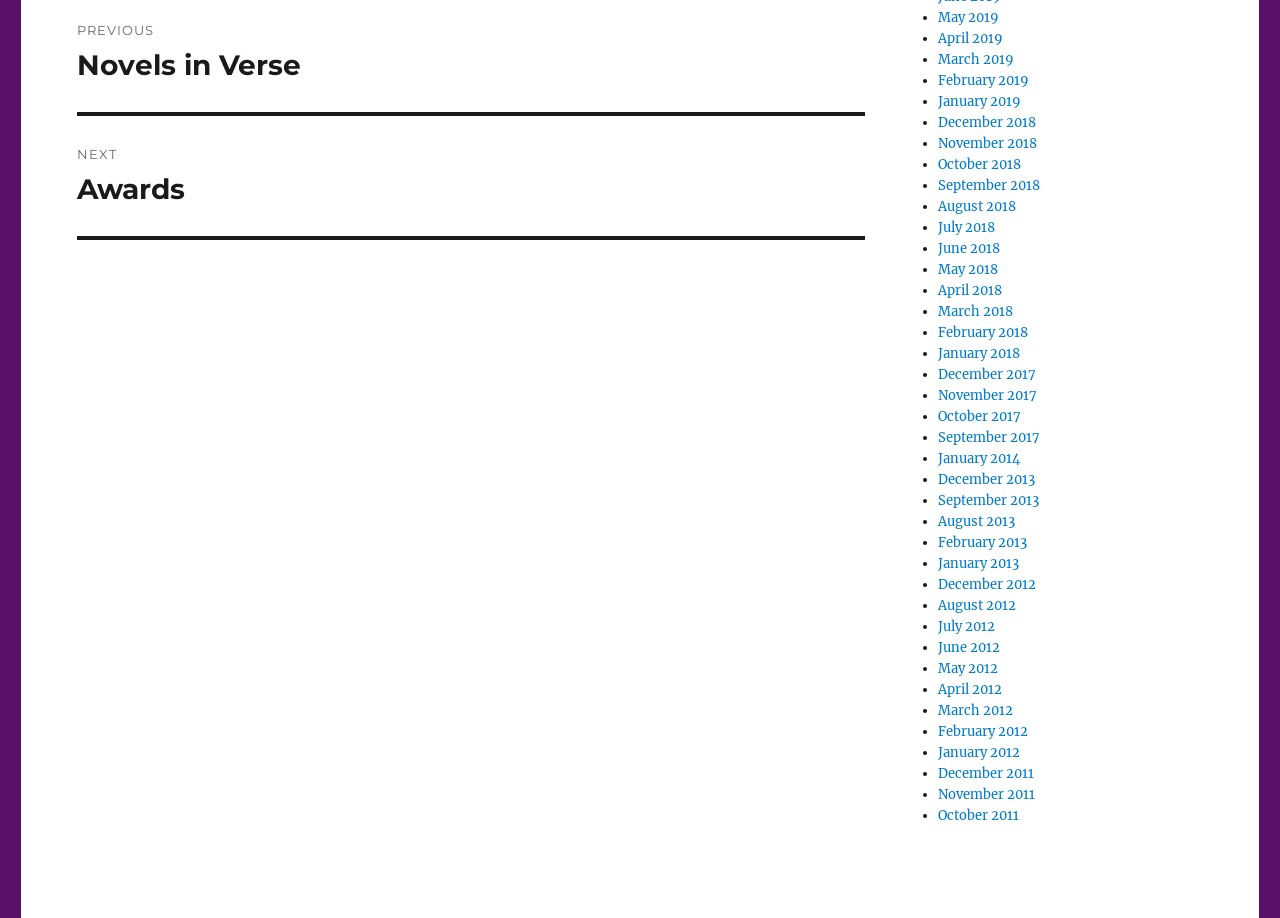Please identify the coordinates of the bounding box for the clickable region that will accomplish this instruction: "View next post".

[0.06, 0.126, 0.676, 0.257]